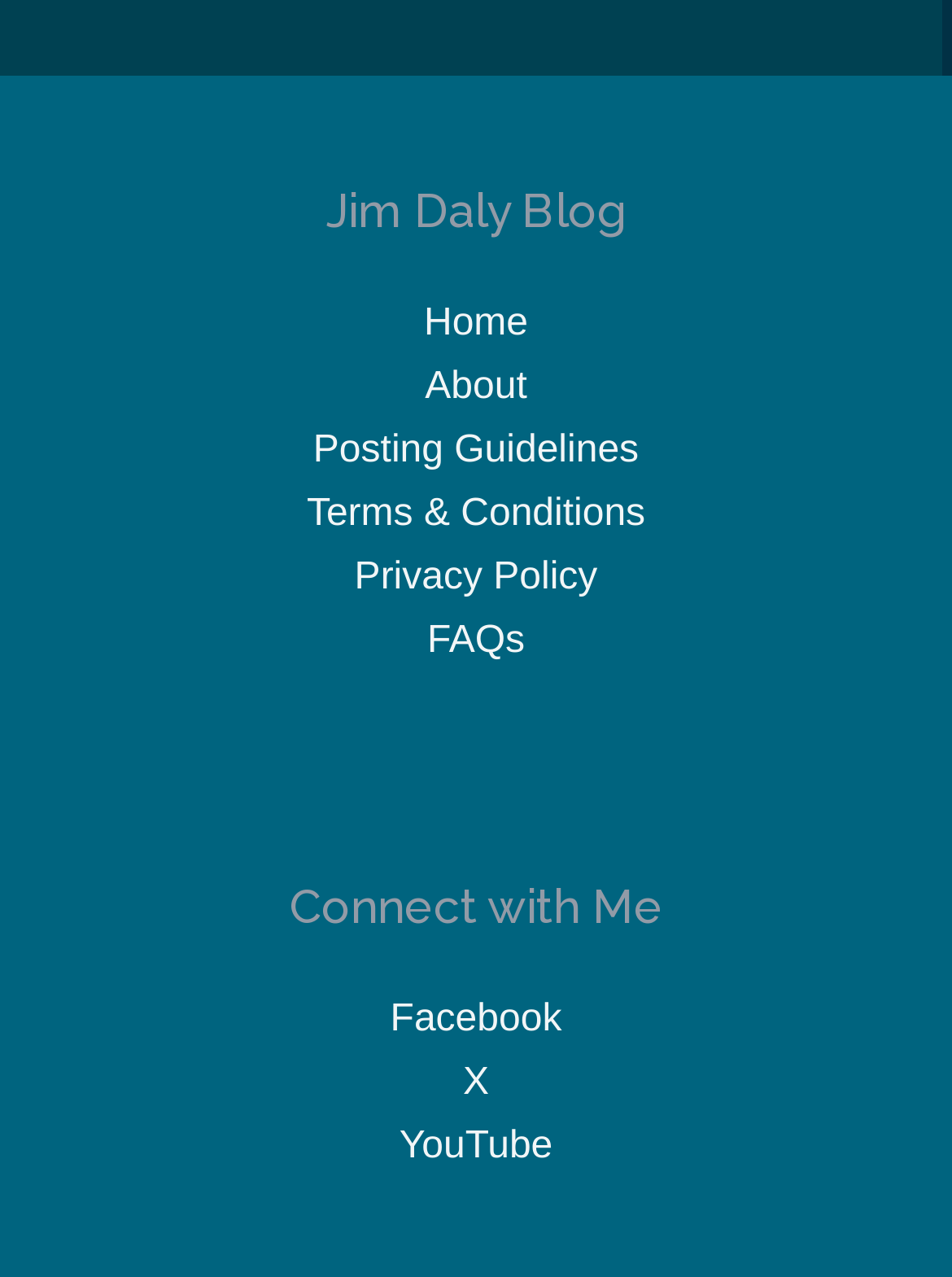Find the bounding box coordinates of the clickable area required to complete the following action: "read posting guidelines".

[0.329, 0.337, 0.671, 0.369]